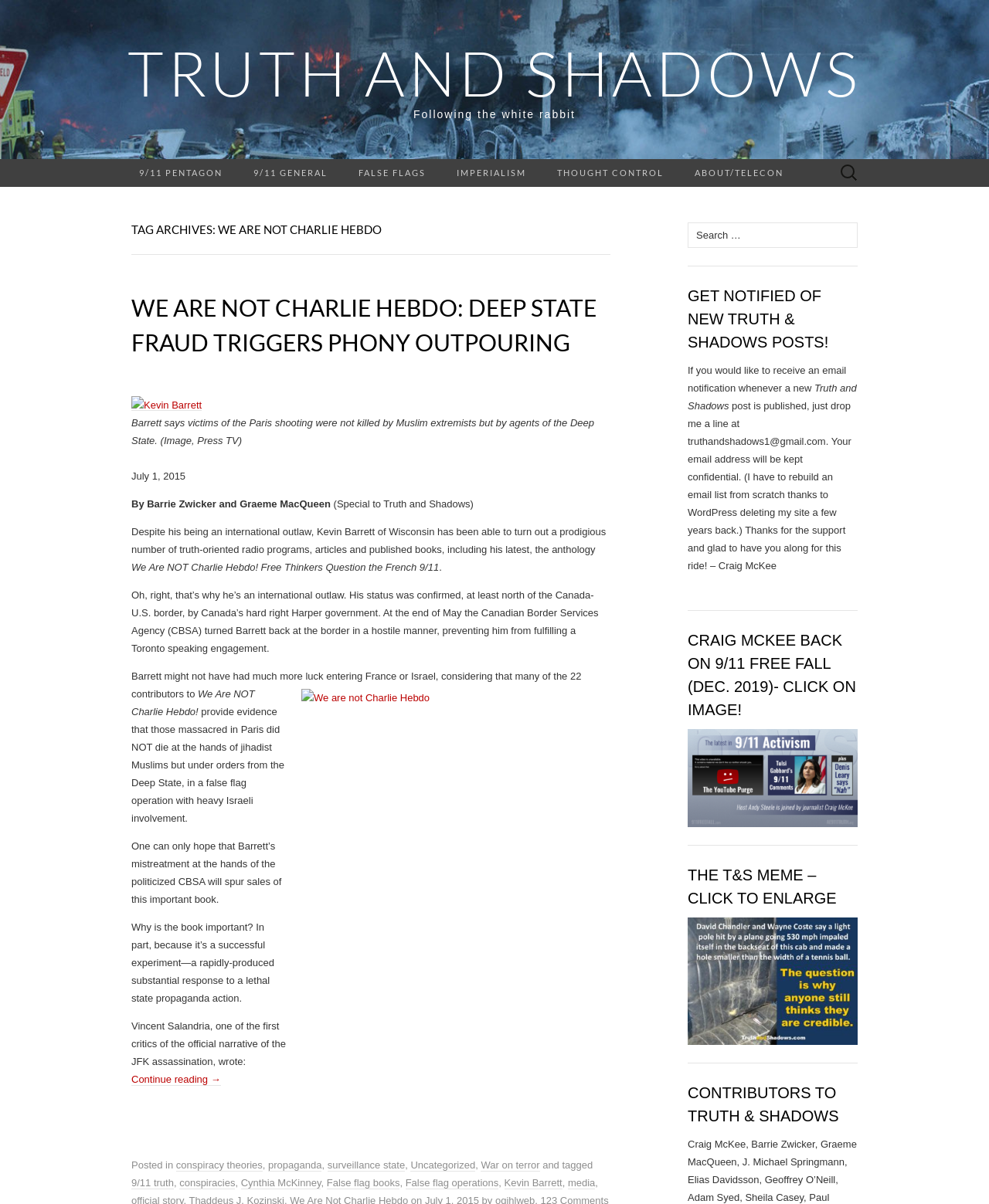Find the coordinates for the bounding box of the element with this description: "Truth and Shadows".

[0.129, 0.03, 0.871, 0.092]